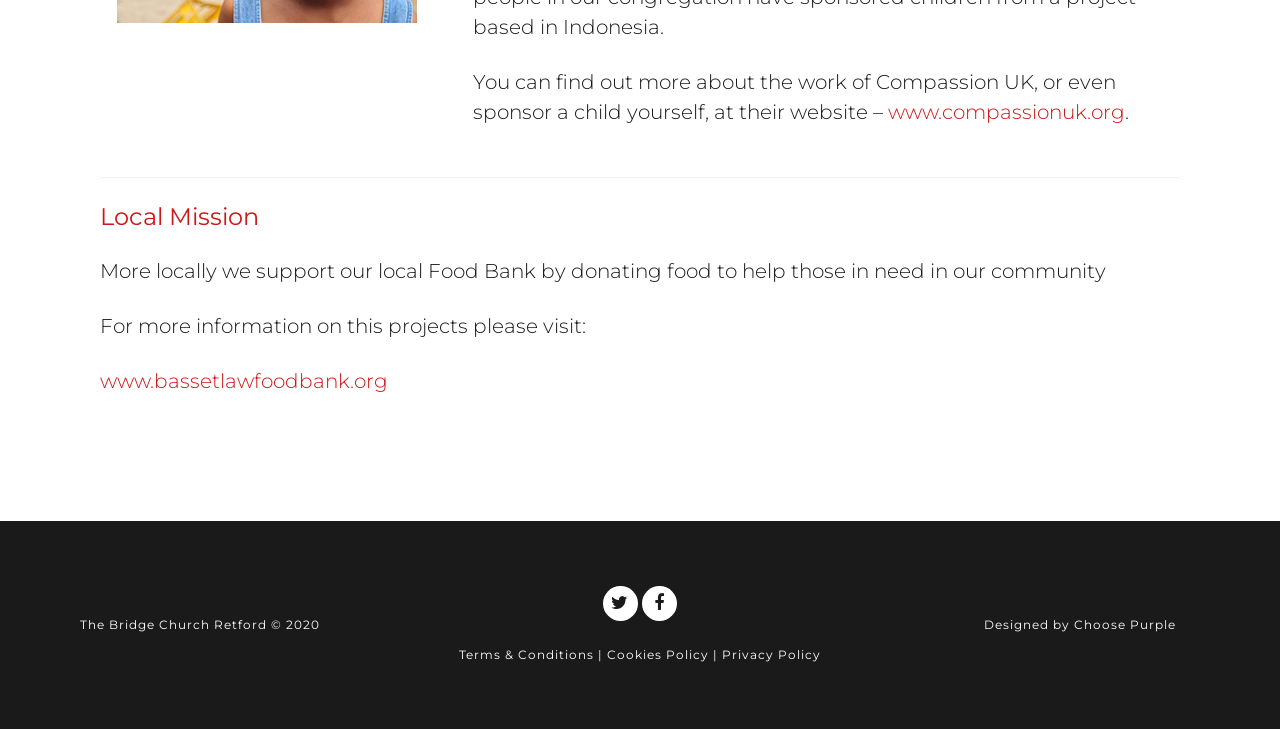Identify the bounding box coordinates necessary to click and complete the given instruction: "go to Terms & Conditions page".

[0.359, 0.888, 0.464, 0.908]